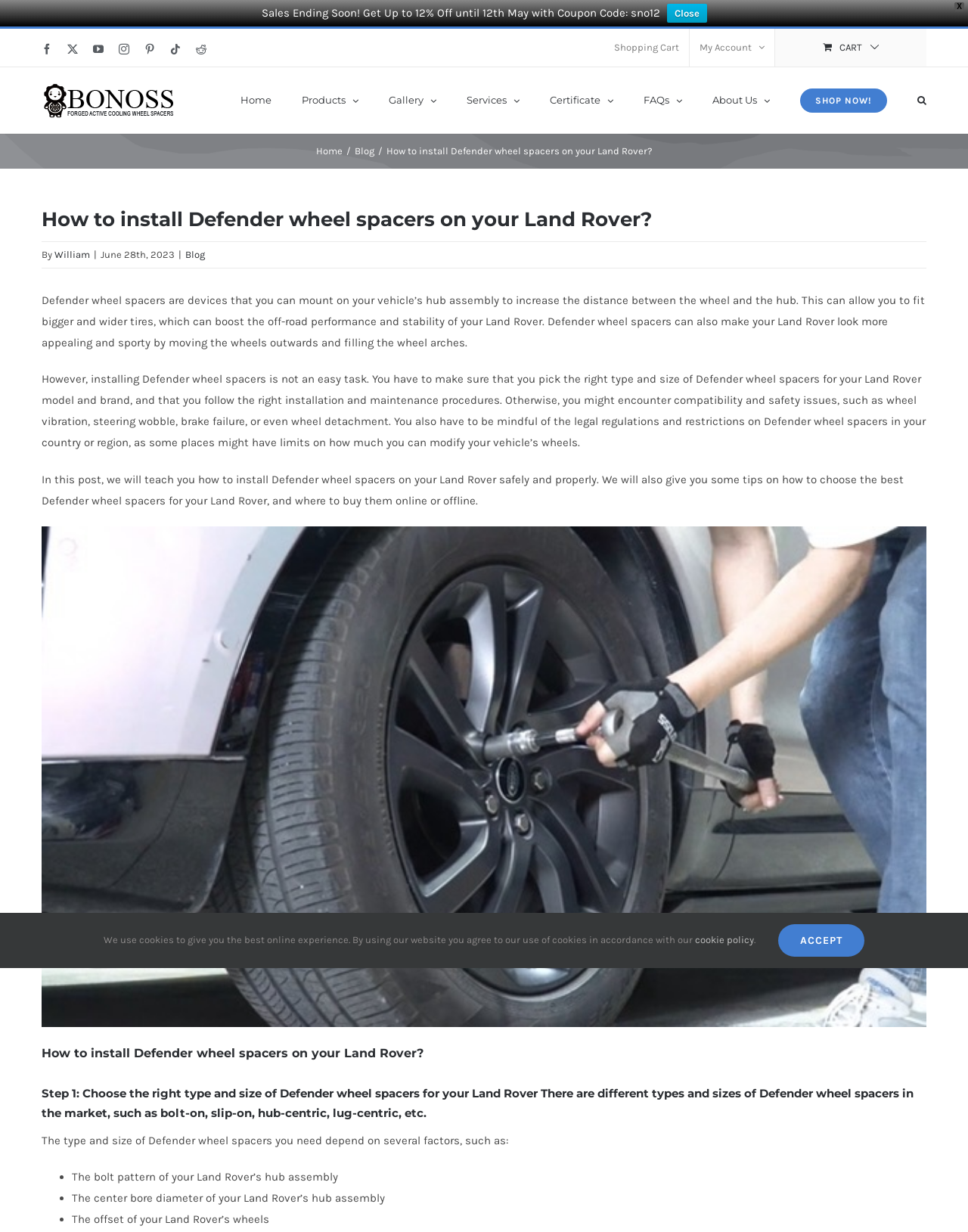What is the author of the blog post?
Please respond to the question with a detailed and informative answer.

I found the author's name on the webpage, and it is 'William', mentioned in the text 'By William'.